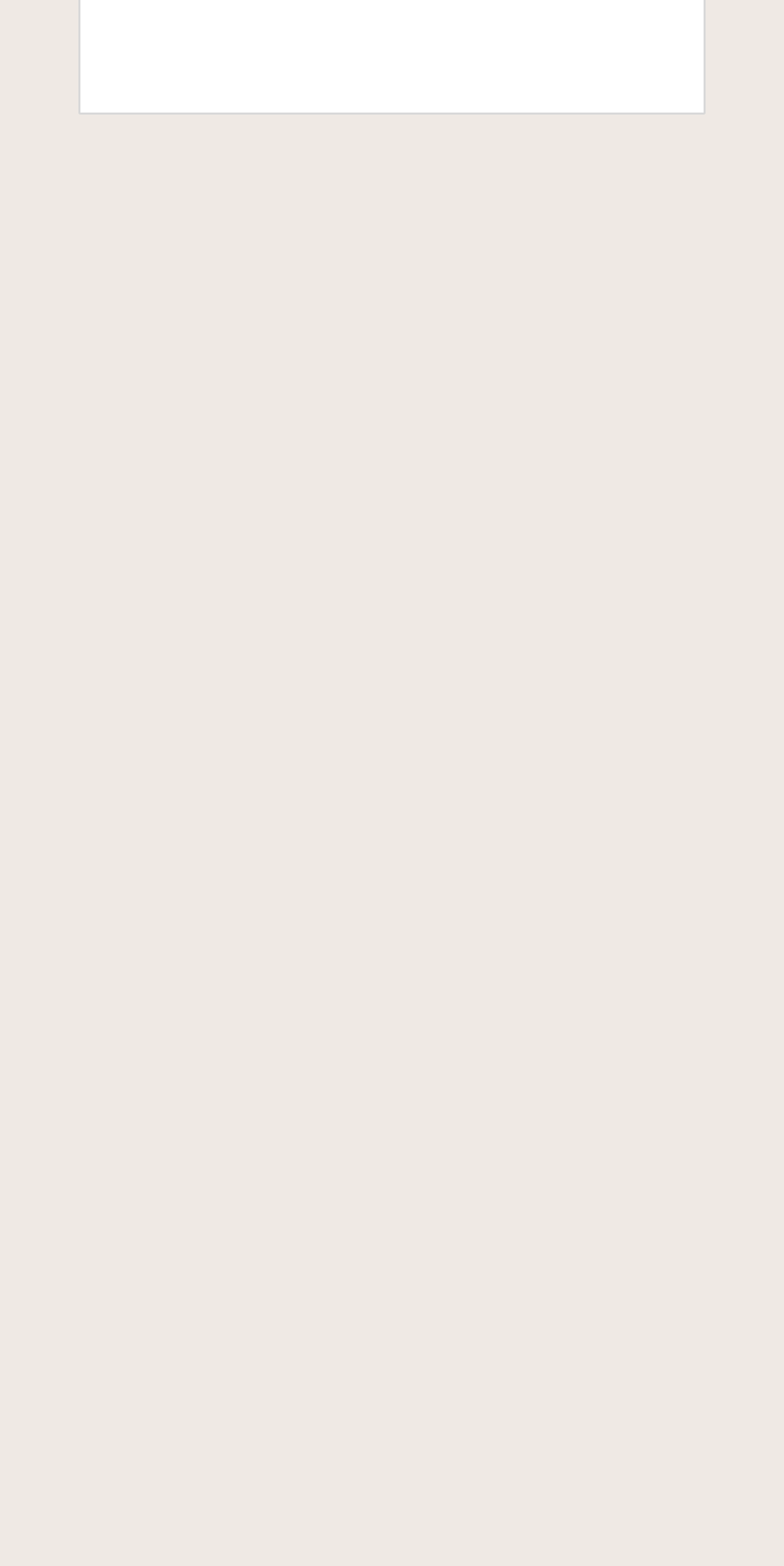Give a short answer using one word or phrase for the question:
What is the main topic of the webpage?

Guitar